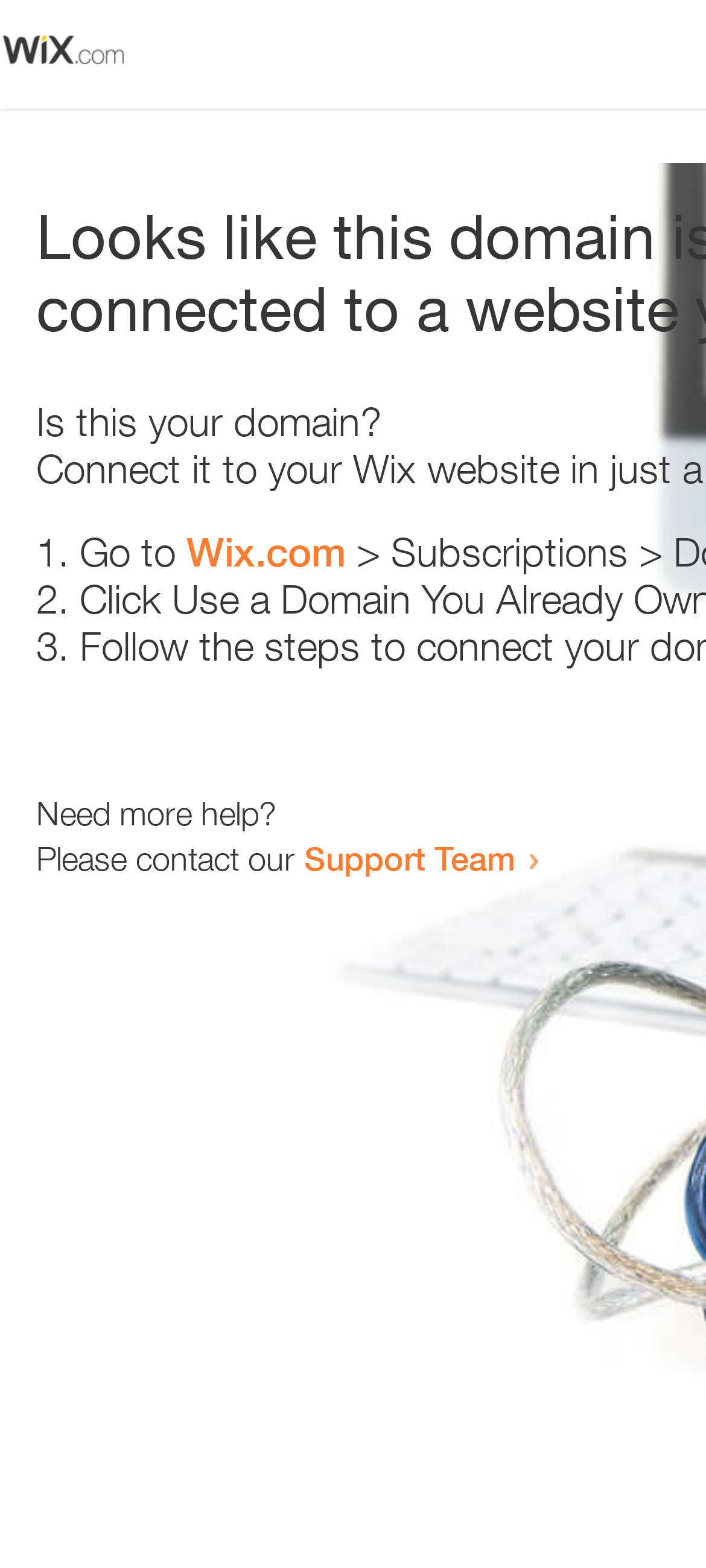Produce an extensive caption that describes everything on the webpage.

The webpage appears to be an error page, with a small image at the top left corner. Below the image, there is a heading that reads "Is this your domain?" centered on the page. 

Underneath the heading, there is a numbered list with three items. The first item starts with "1." and is followed by the text "Go to" and a link to "Wix.com". The second item starts with "2." and the third item starts with "3.", but their contents are not specified. 

At the bottom of the page, there is a section that provides additional help options. It starts with the text "Need more help?" and is followed by a sentence that reads "Please contact our". This sentence is completed with a link to the "Support Team".